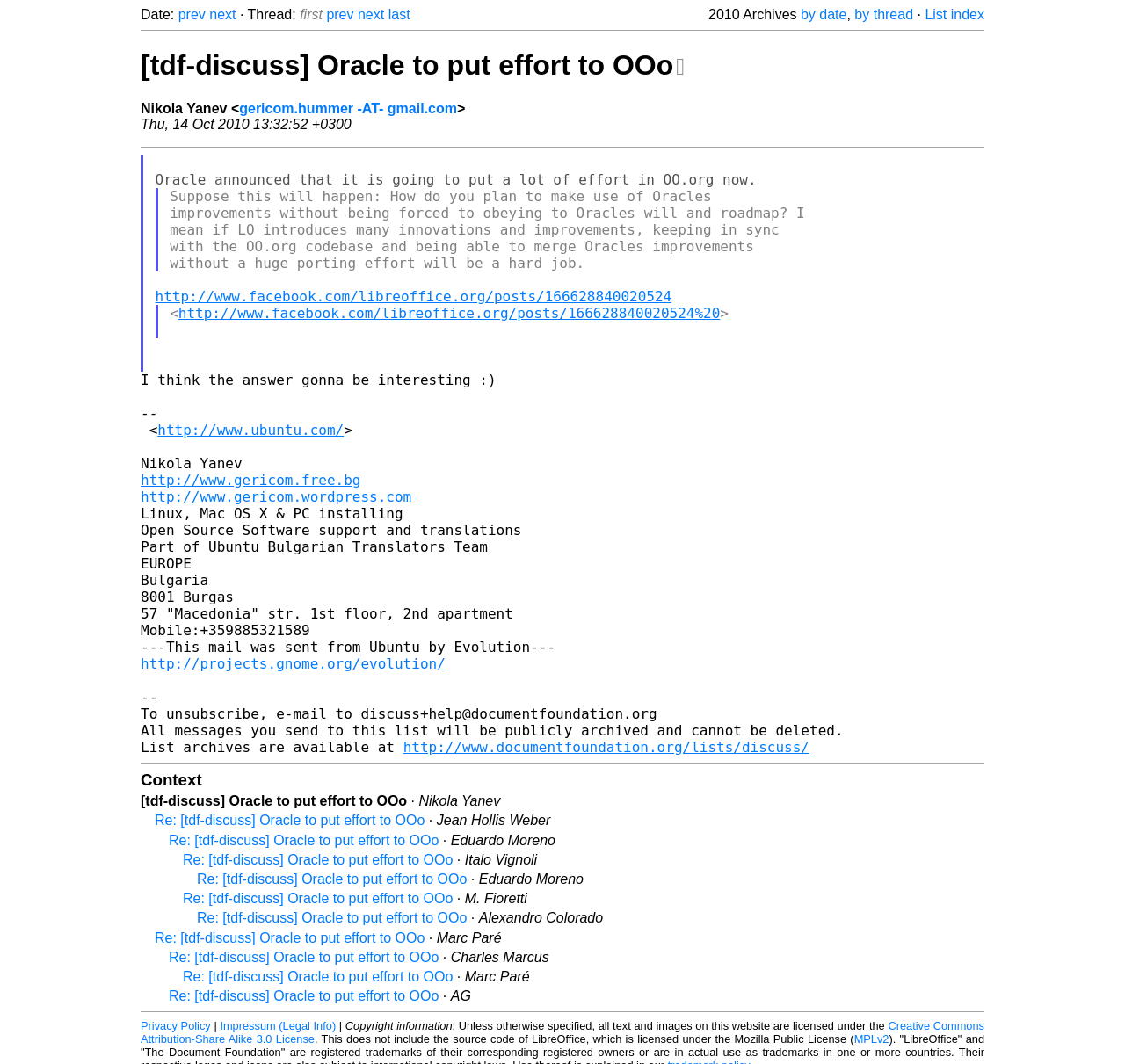Could you indicate the bounding box coordinates of the region to click in order to complete this instruction: "view thread".

[0.125, 0.047, 0.609, 0.076]